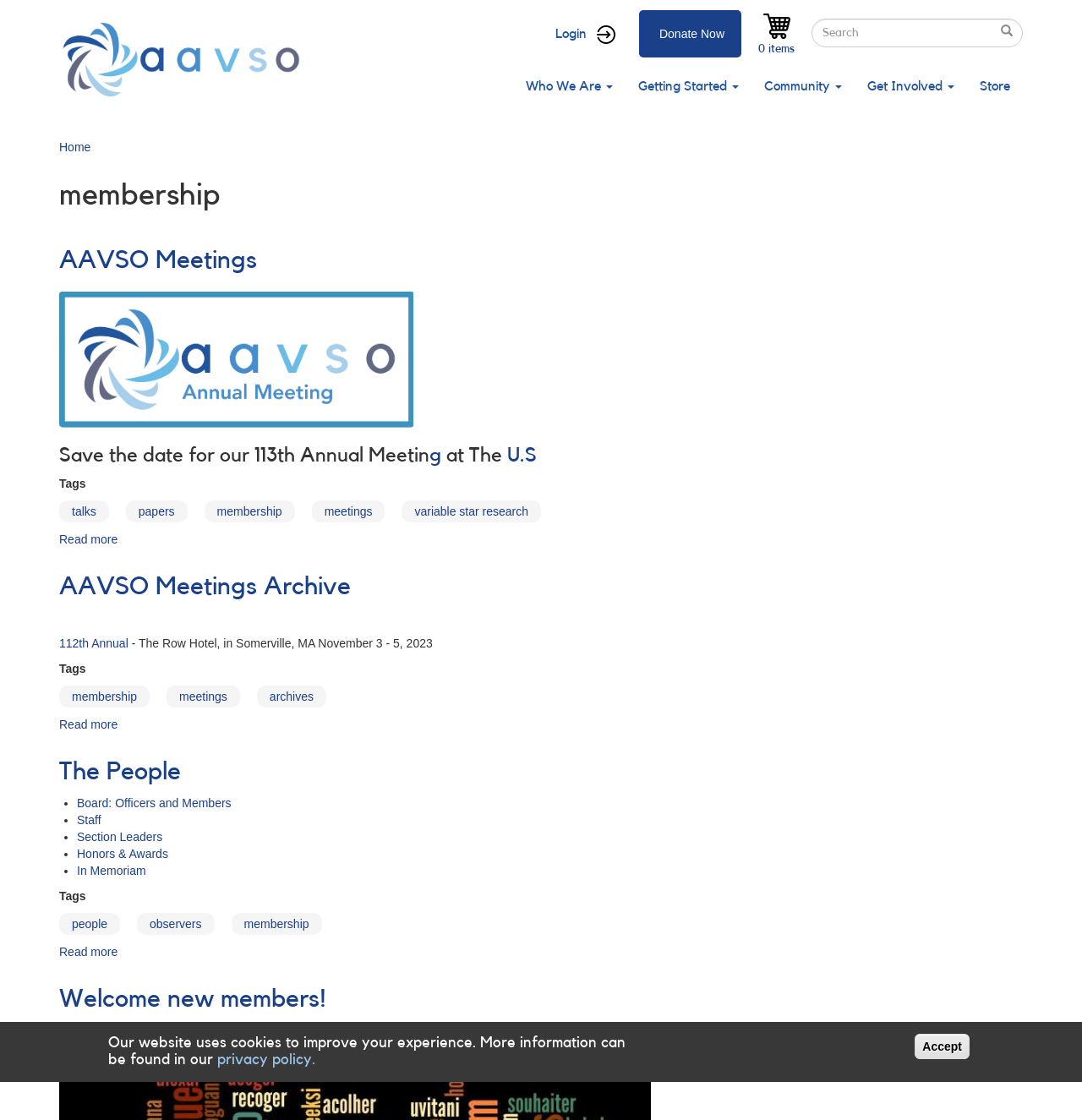Please identify the bounding box coordinates of the region to click in order to complete the given instruction: "View your shopping cart". The coordinates should be four float numbers between 0 and 1, i.e., [left, top, right, bottom].

[0.701, 0.011, 0.734, 0.051]